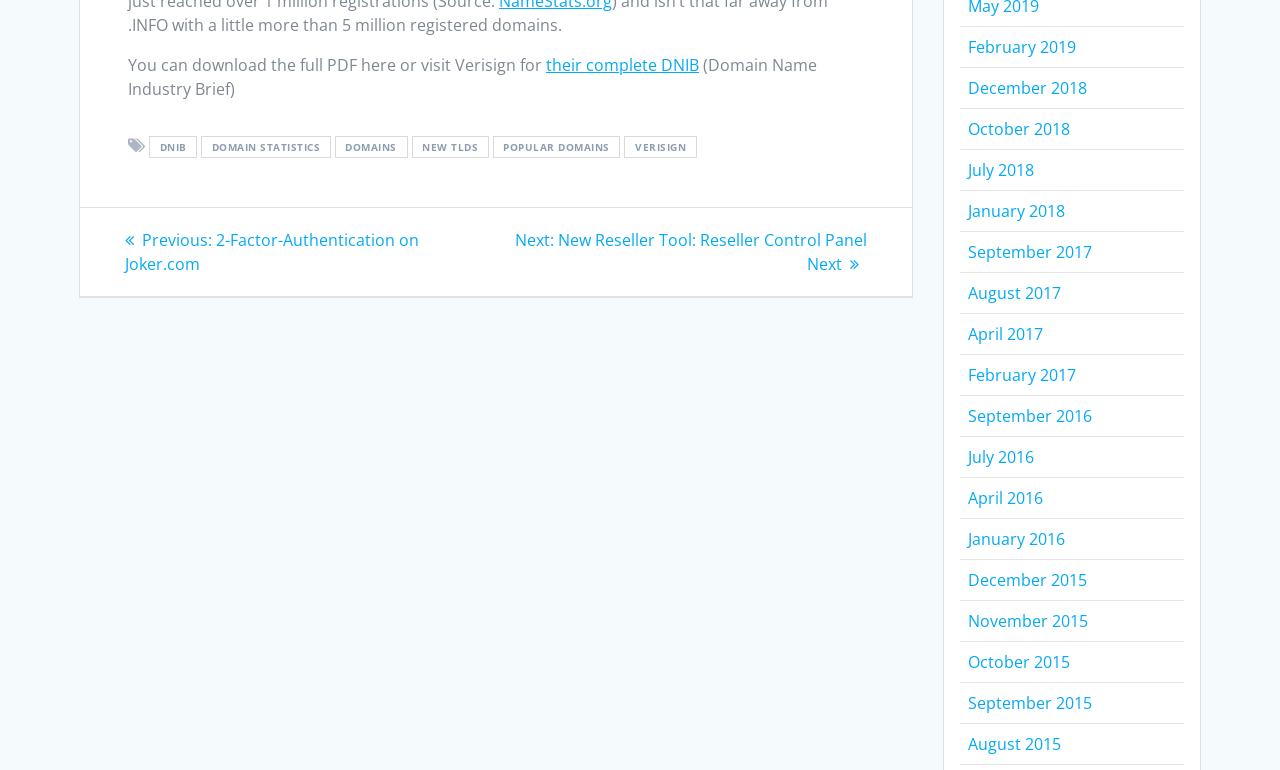What is the earliest month listed in the webpage?
Please ensure your answer to the question is detailed and covers all necessary aspects.

The webpage lists several months, and the earliest one is December 2015, which can be found in the link element 'December 2015'.